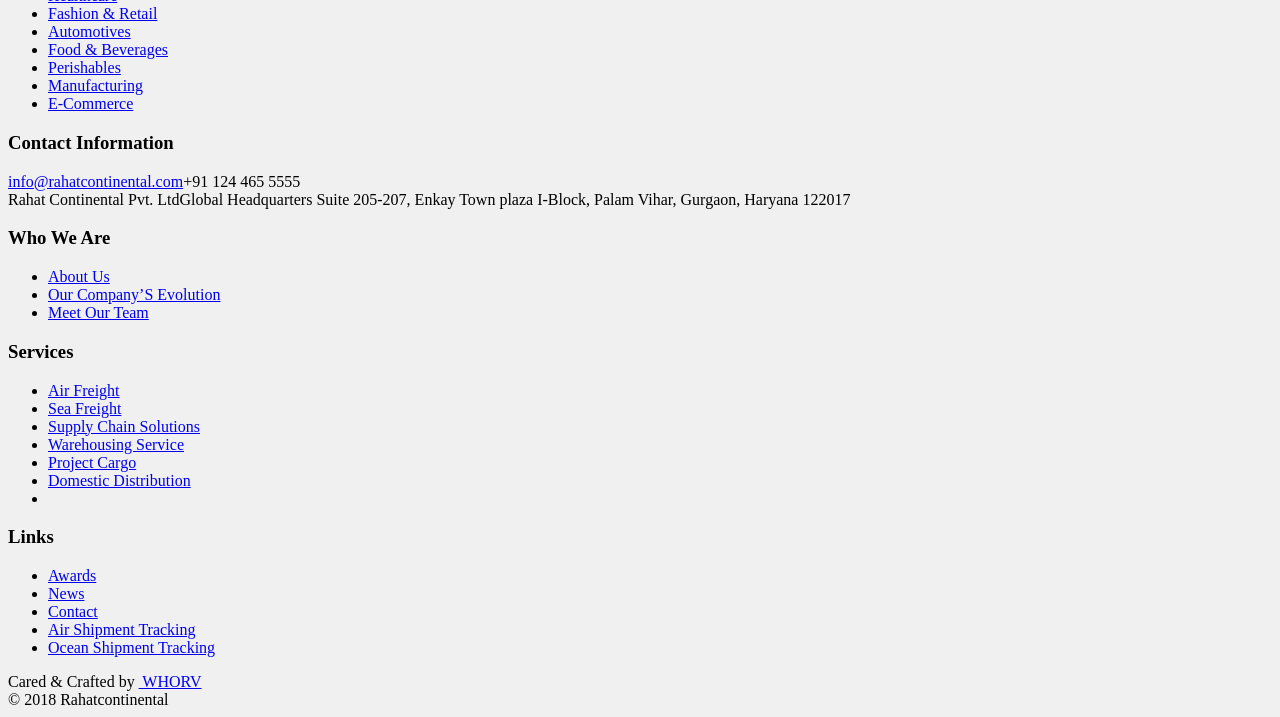Please find the bounding box coordinates of the section that needs to be clicked to achieve this instruction: "Click on Fashion & Retail".

[0.038, 0.007, 0.123, 0.031]